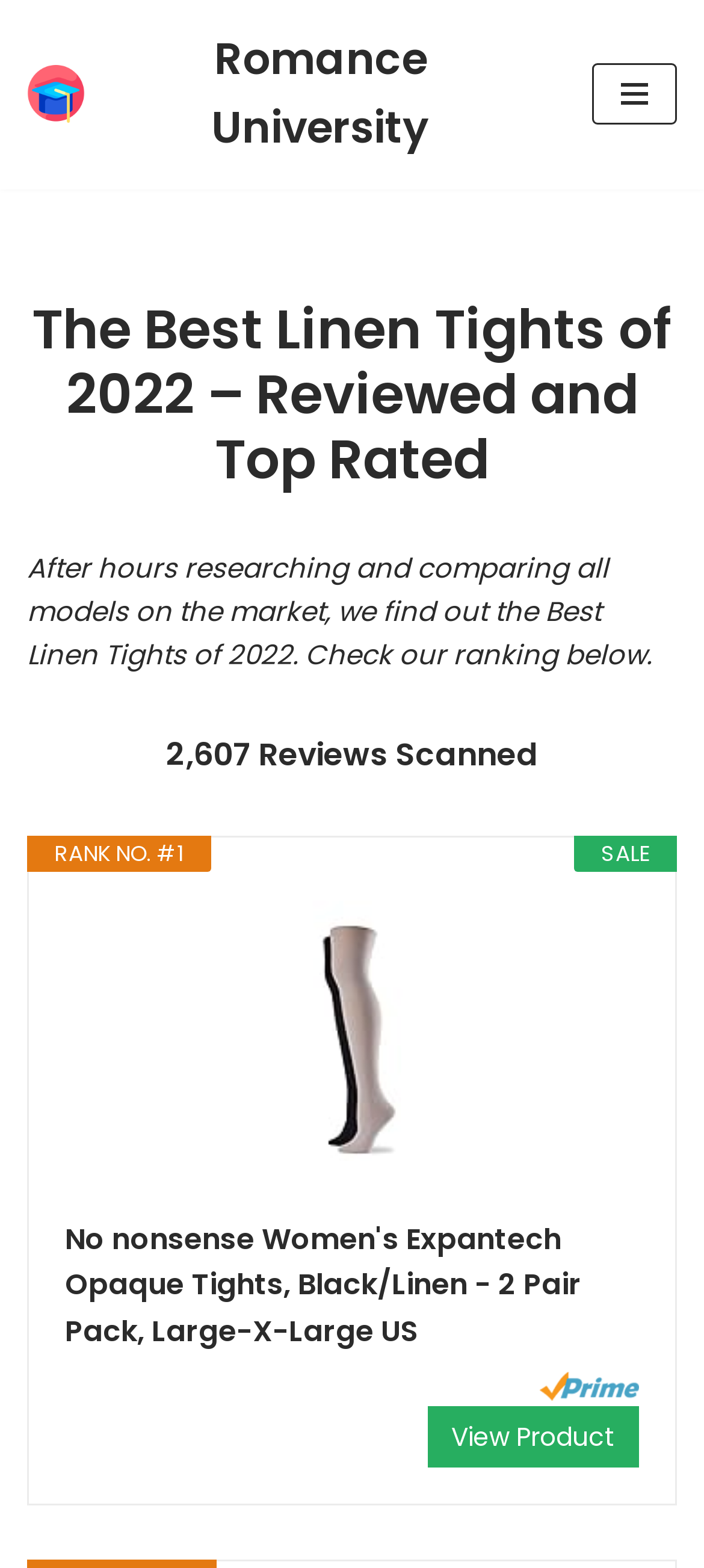Please provide a short answer using a single word or phrase for the question:
What is the website about?

Linen Tights